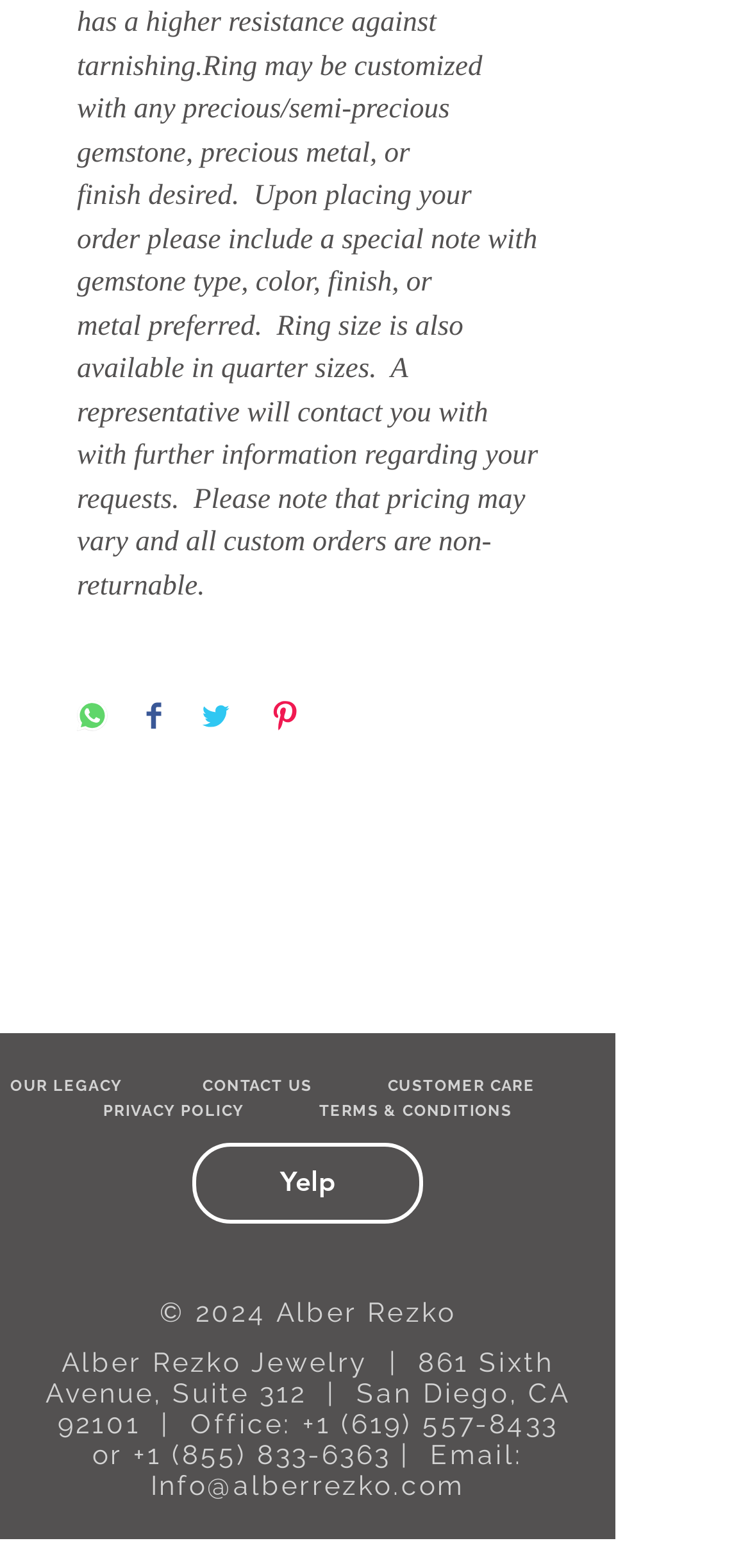Respond concisely with one word or phrase to the following query:
How many share options are available?

4